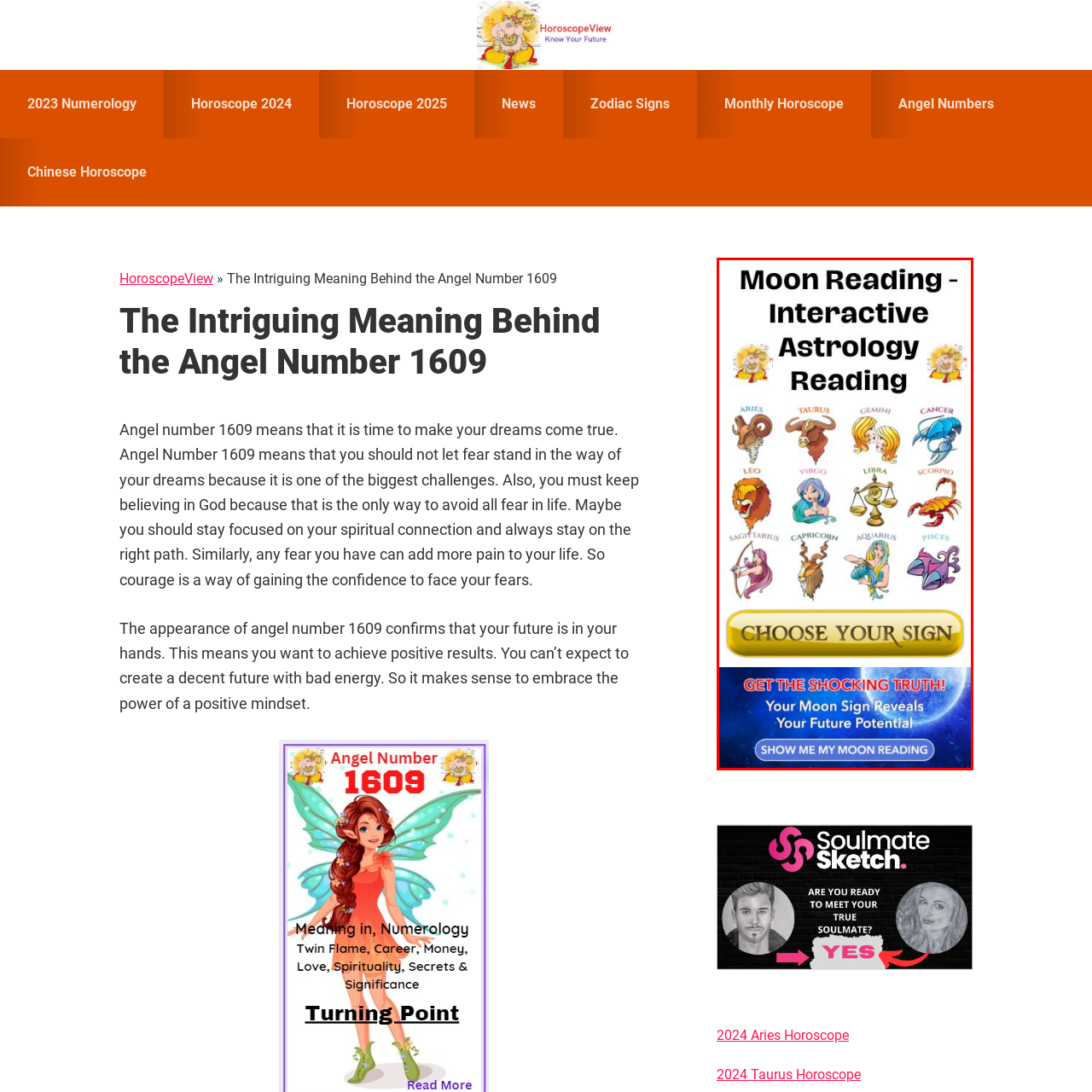What is the call-to-action button labeled?
Observe the image inside the red bounding box and give a concise answer using a single word or phrase.

CHOOSE YOUR SIGN